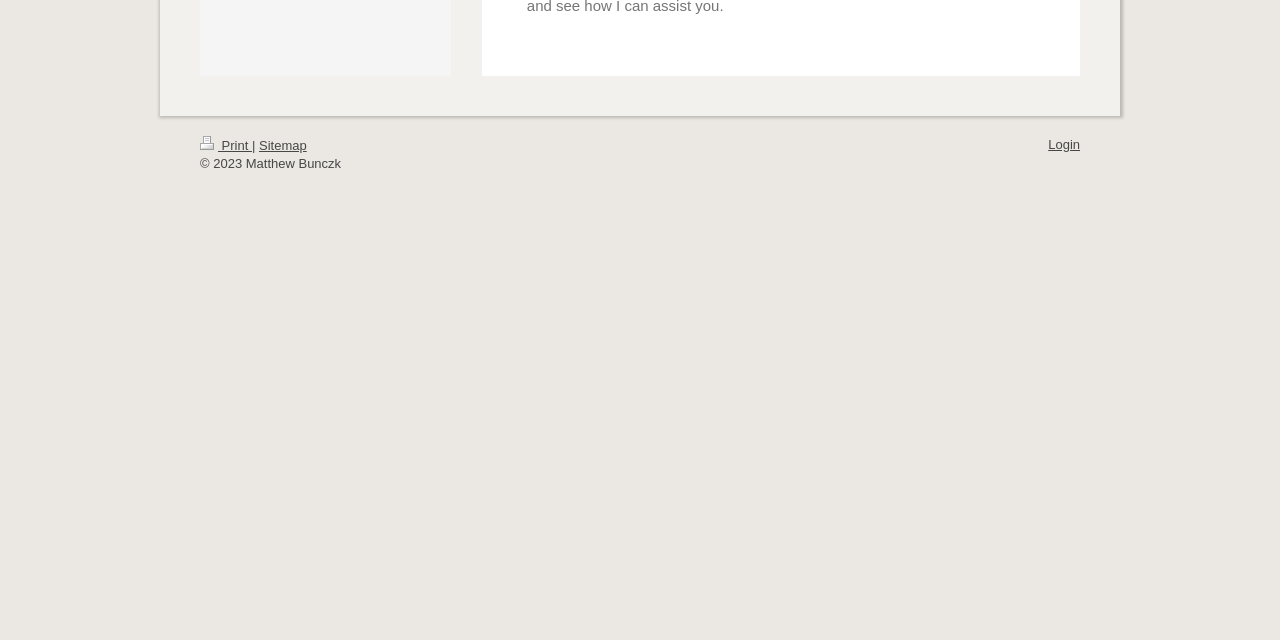Determine the bounding box coordinates for the UI element with the following description: "Login". The coordinates should be four float numbers between 0 and 1, represented as [left, top, right, bottom].

[0.819, 0.214, 0.844, 0.238]